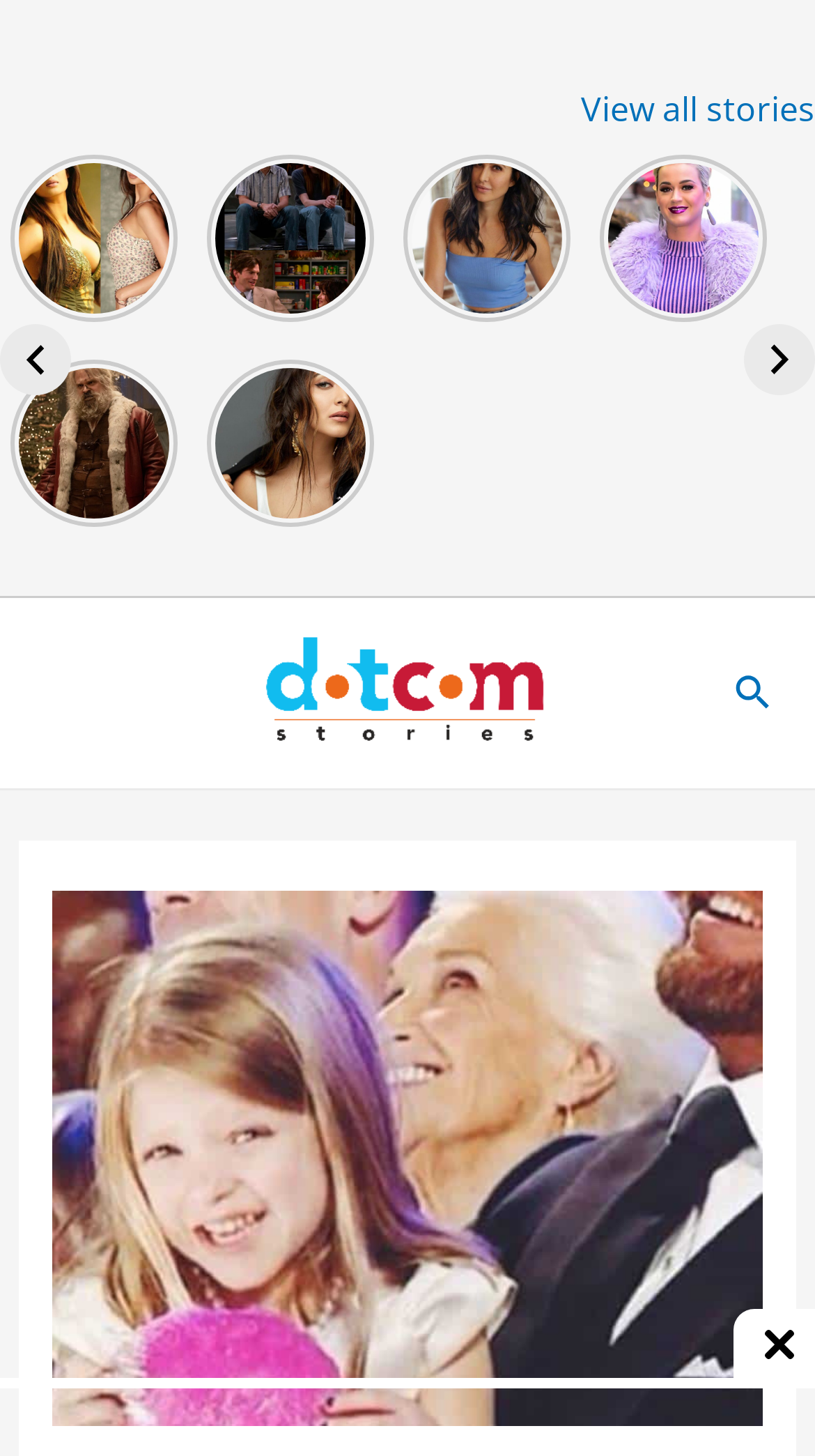Please locate the bounding box coordinates of the element that should be clicked to complete the given instruction: "Check previous page".

[0.0, 0.223, 0.087, 0.272]